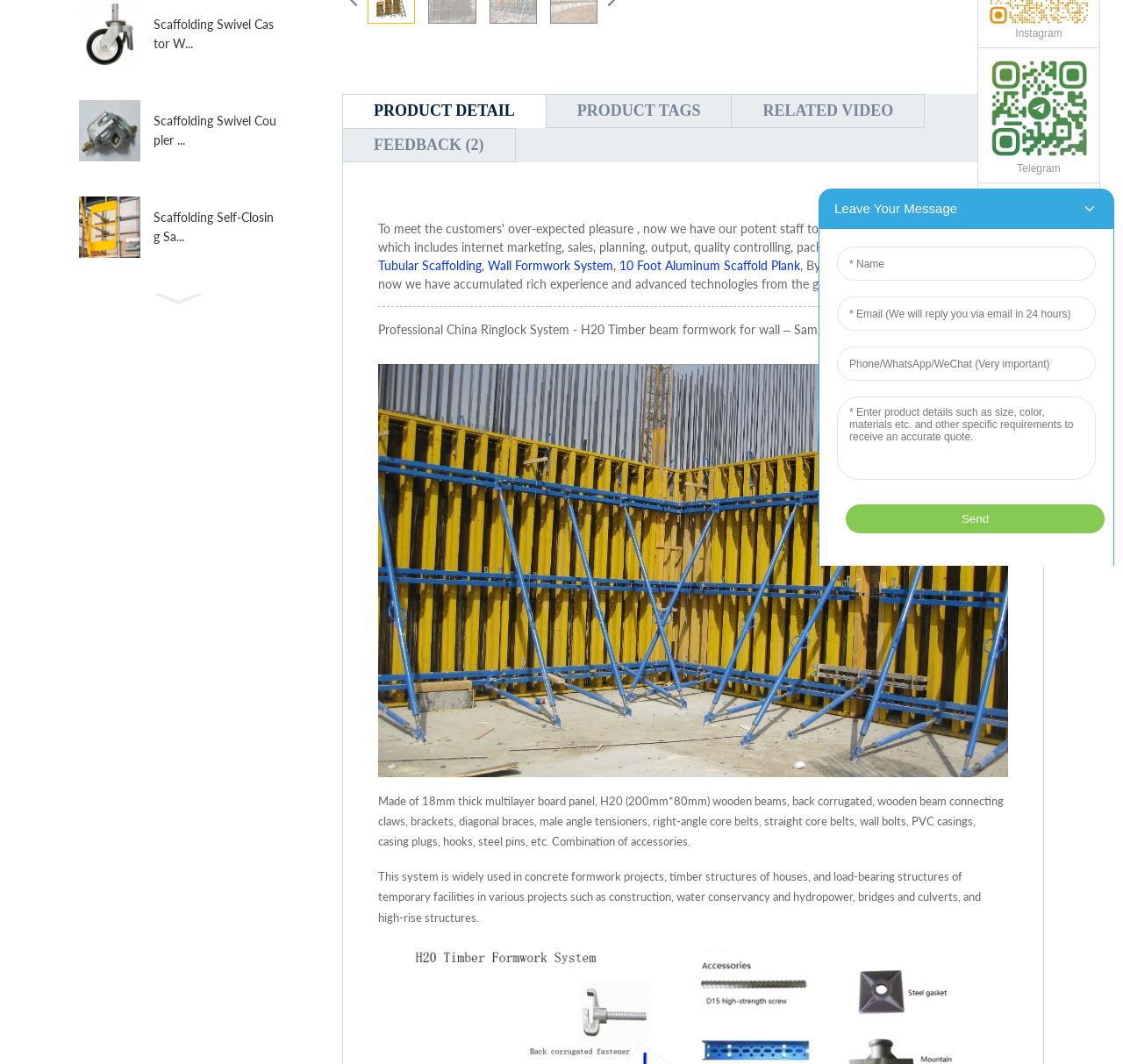Highlight the bounding box of the UI element that corresponds to this description: "parent_node: Scaffolding Swivel Coupler ...".

[0.07, 0.094, 0.125, 0.152]